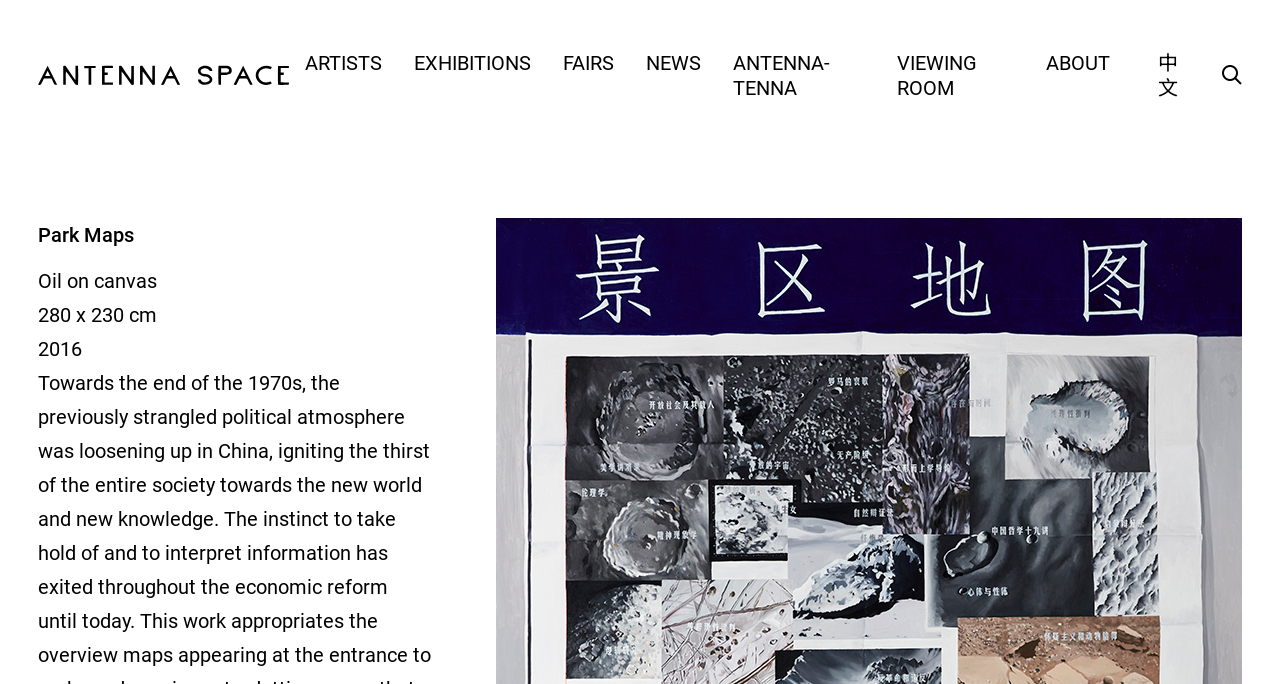Please identify the bounding box coordinates for the region that you need to click to follow this instruction: "search".

[0.935, 0.056, 0.946, 0.119]